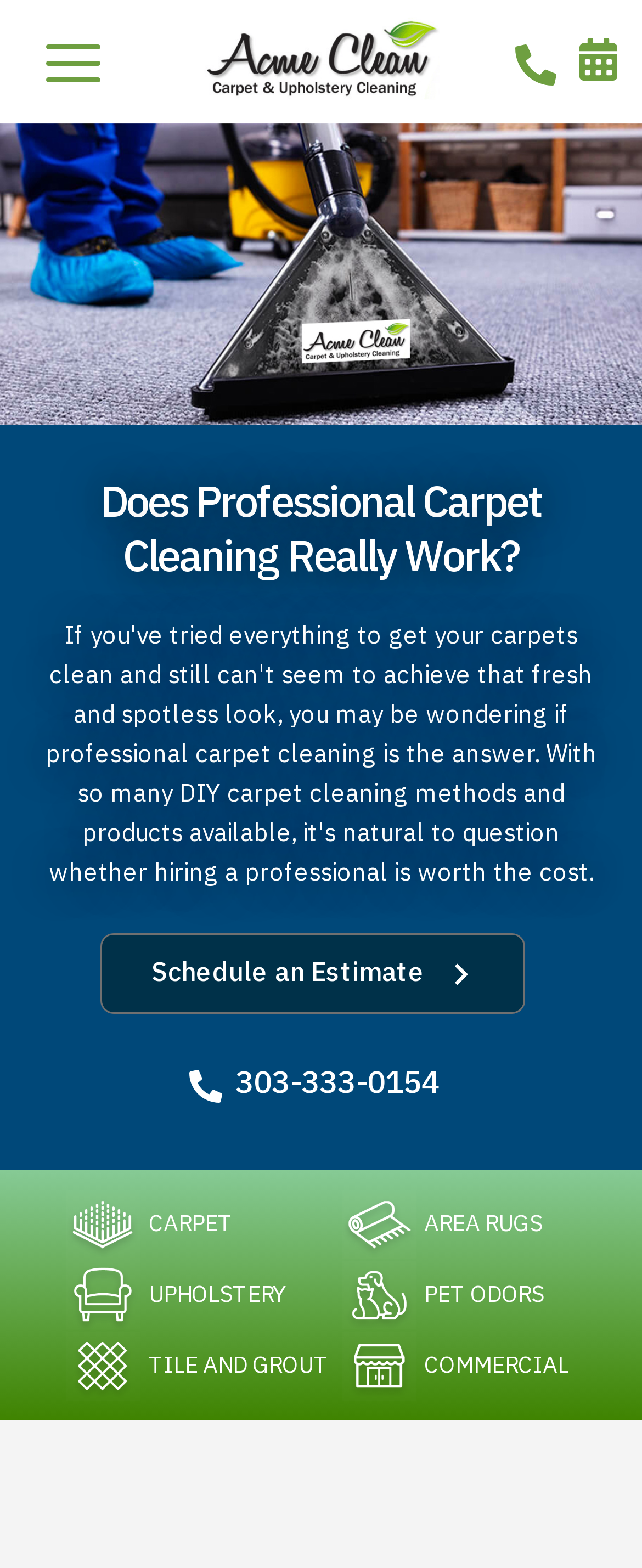What is the phone number?
Refer to the screenshot and respond with a concise word or phrase.

303-333-0154